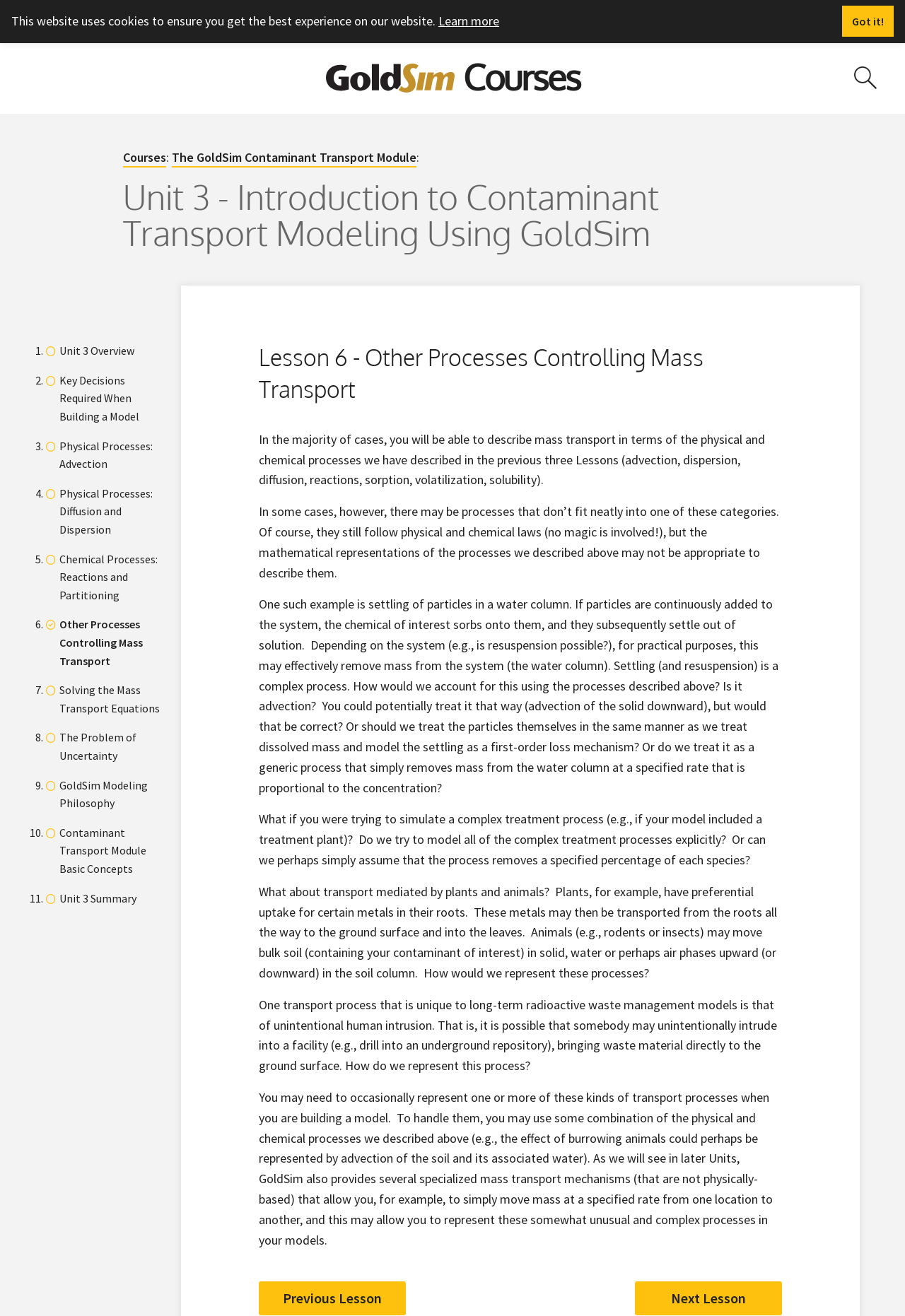What is the topic of Lesson 6?
Look at the image and answer the question with a single word or phrase.

Other Processes Controlling Mass Transport